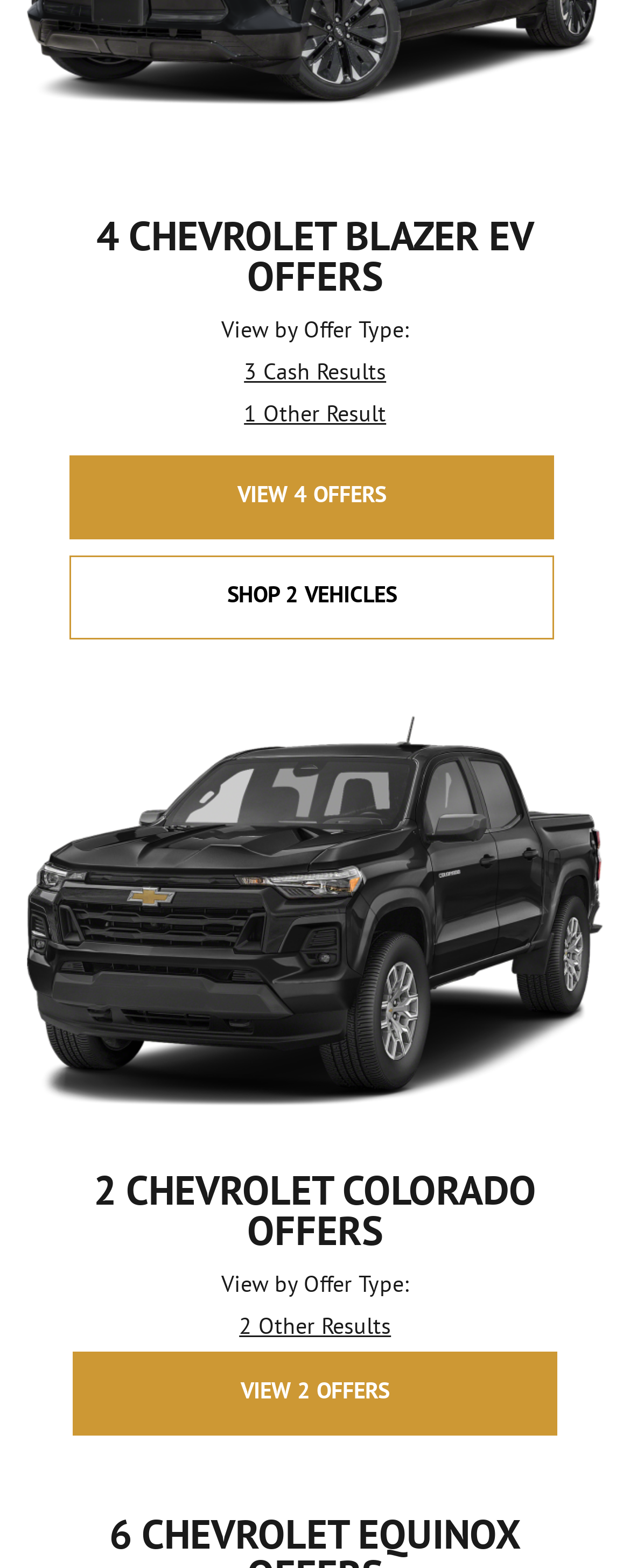Identify the coordinates of the bounding box for the element that must be clicked to accomplish the instruction: "Shop 2 vehicles".

[0.111, 0.354, 0.88, 0.408]